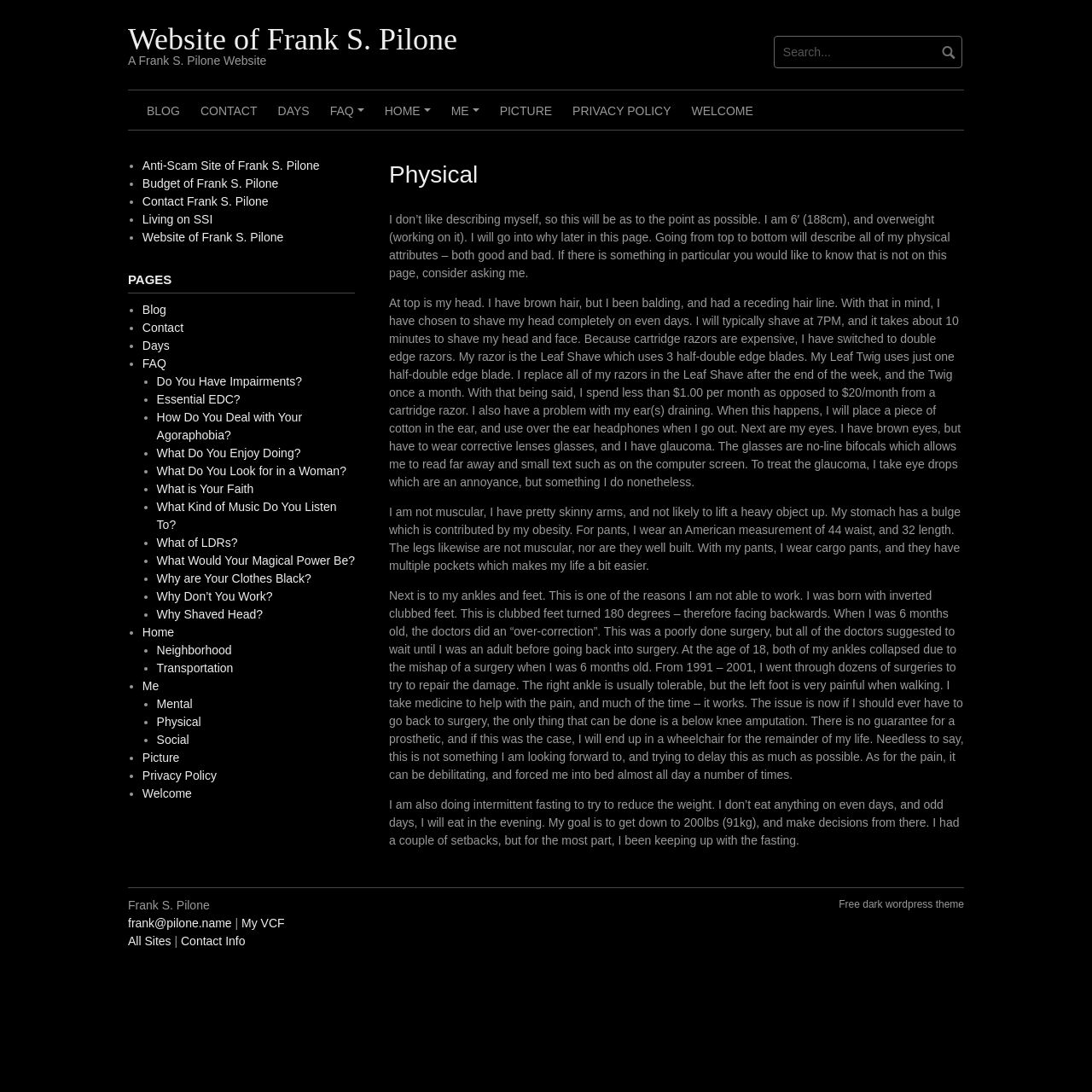Identify the bounding box for the UI element described as: "Website of Frank S. Pilone". Ensure the coordinates are four float numbers between 0 and 1, formatted as [left, top, right, bottom].

[0.13, 0.211, 0.26, 0.223]